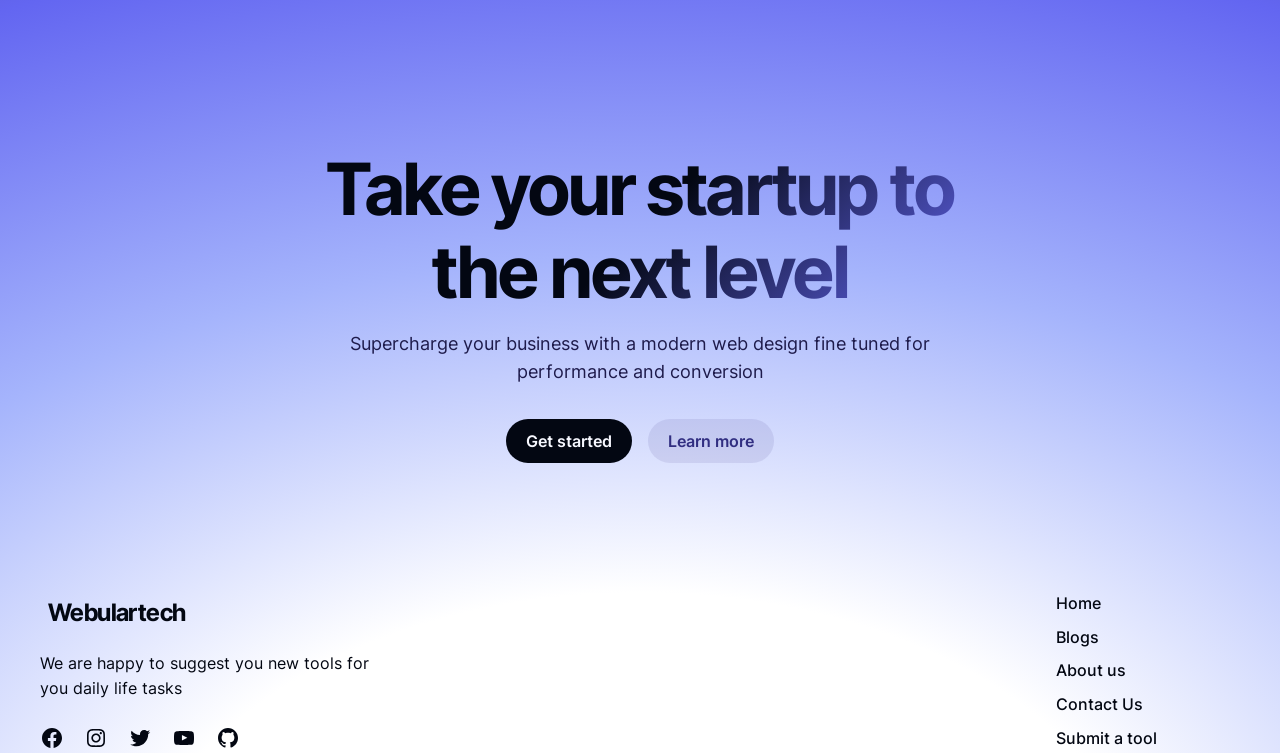What can be done with the 'Get started' button?
Using the screenshot, give a one-word or short phrase answer.

Start a business